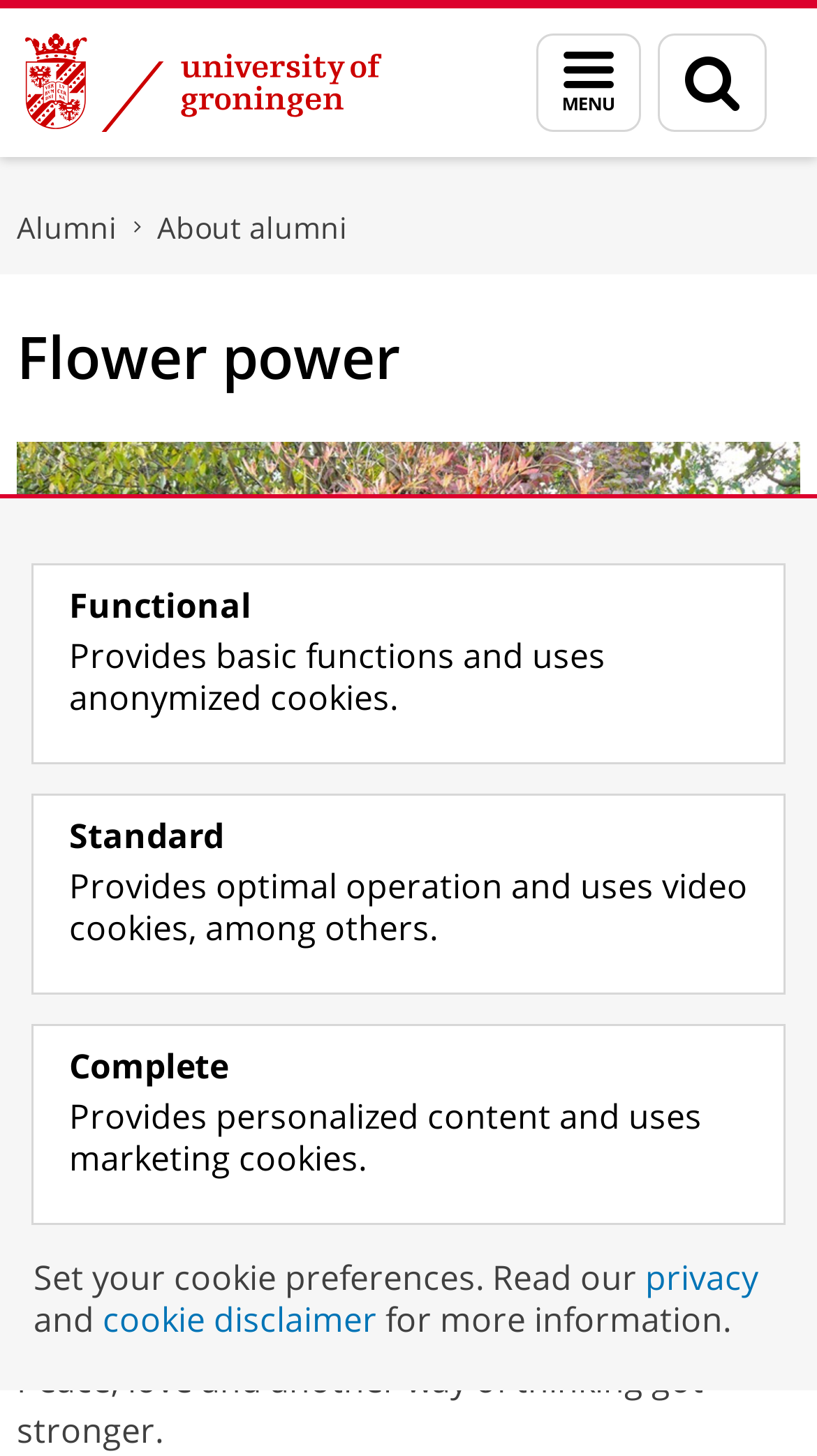Identify the bounding box of the HTML element described here: "English". Provide the coordinates as four float numbers between 0 and 1: [left, top, right, bottom].

None